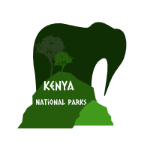Provide a short answer using a single word or phrase for the following question: 
What is the dominant color palette of the logo?

Shades of green